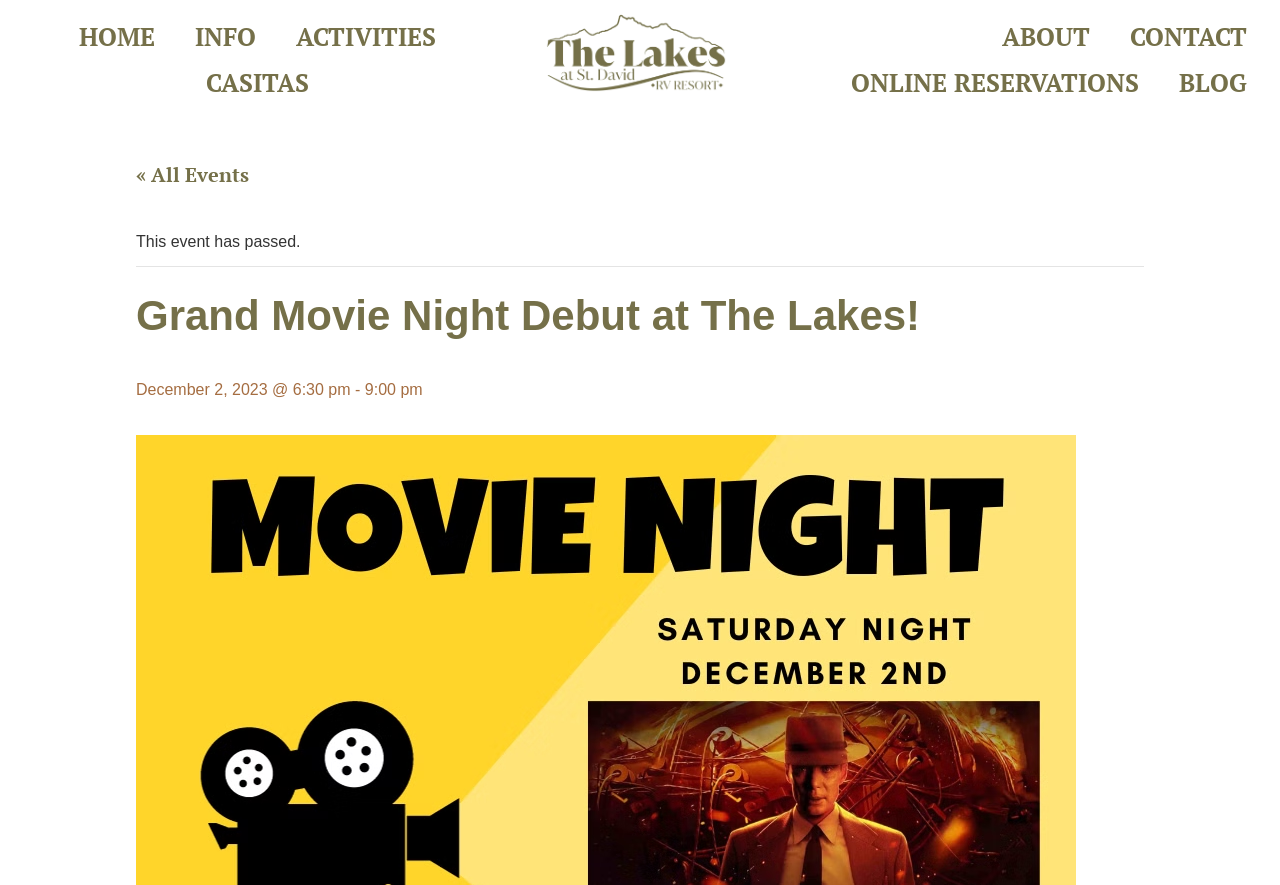Locate the bounding box coordinates of the element I should click to achieve the following instruction: "view all events".

[0.106, 0.182, 0.195, 0.212]